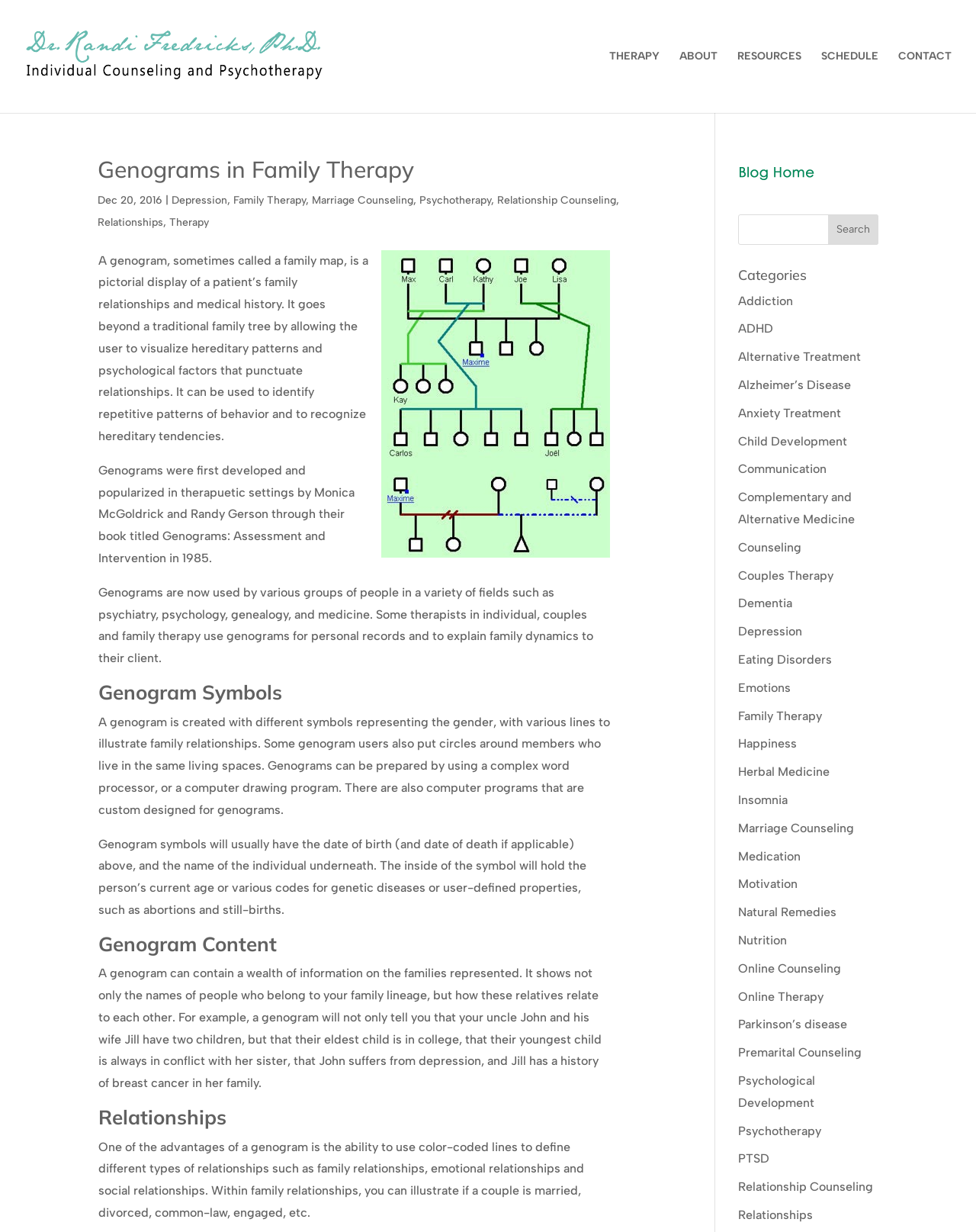Identify the bounding box coordinates of the region that should be clicked to execute the following instruction: "Click the 'THERAPY' link".

[0.624, 0.041, 0.676, 0.092]